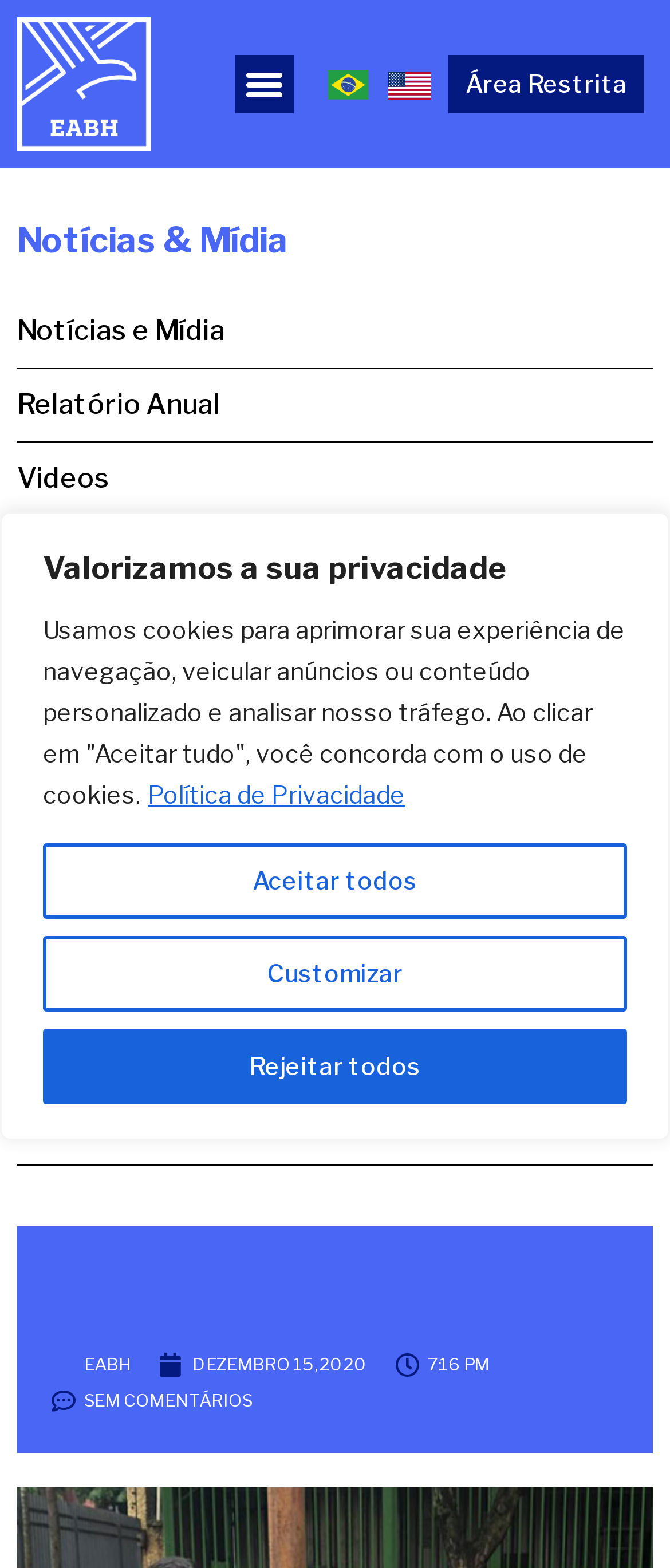Please specify the bounding box coordinates of the clickable region to carry out the following instruction: "Select Portuguese language". The coordinates should be four float numbers between 0 and 1, in the format [left, top, right, bottom].

[0.464, 0.045, 0.554, 0.064]